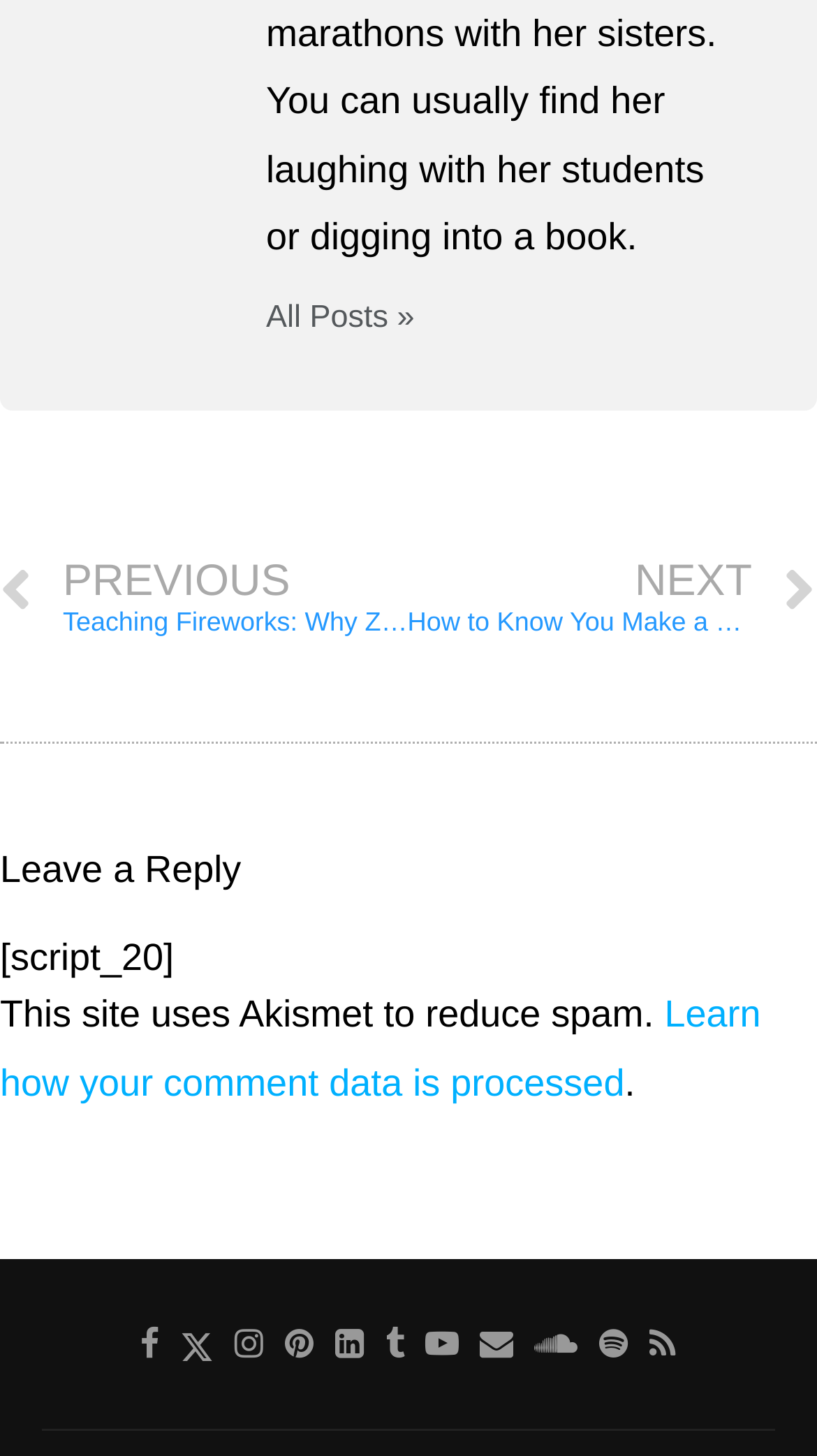What is the plugin used to reduce spam?
Please answer the question as detailed as possible.

I found a static text element that mentions 'This site uses Akismet to reduce spam.', which indicates that the website uses Akismet to reduce spam comments.